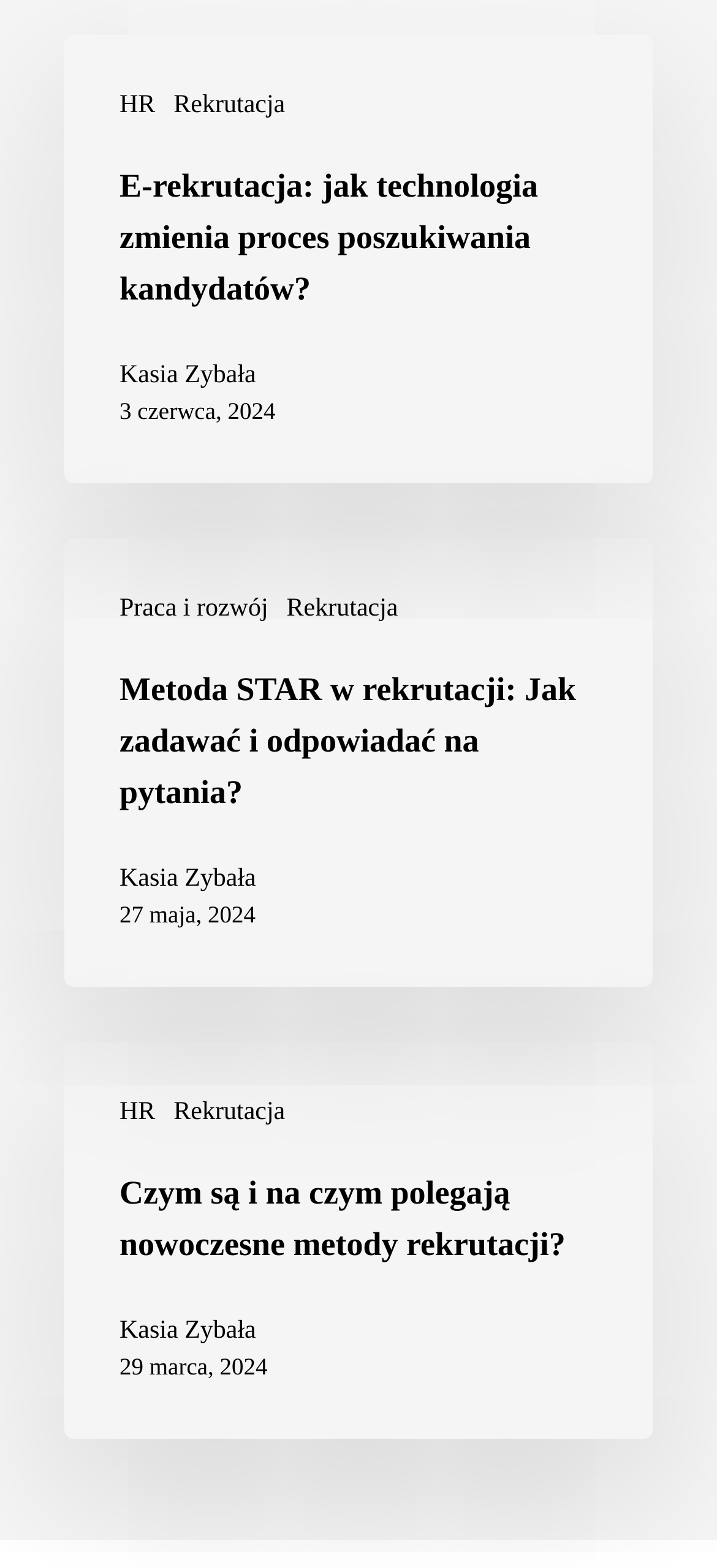Find the bounding box coordinates of the clickable element required to execute the following instruction: "Click on the 'HR' link". Provide the coordinates as four float numbers between 0 and 1, i.e., [left, top, right, bottom].

[0.167, 0.056, 0.217, 0.078]